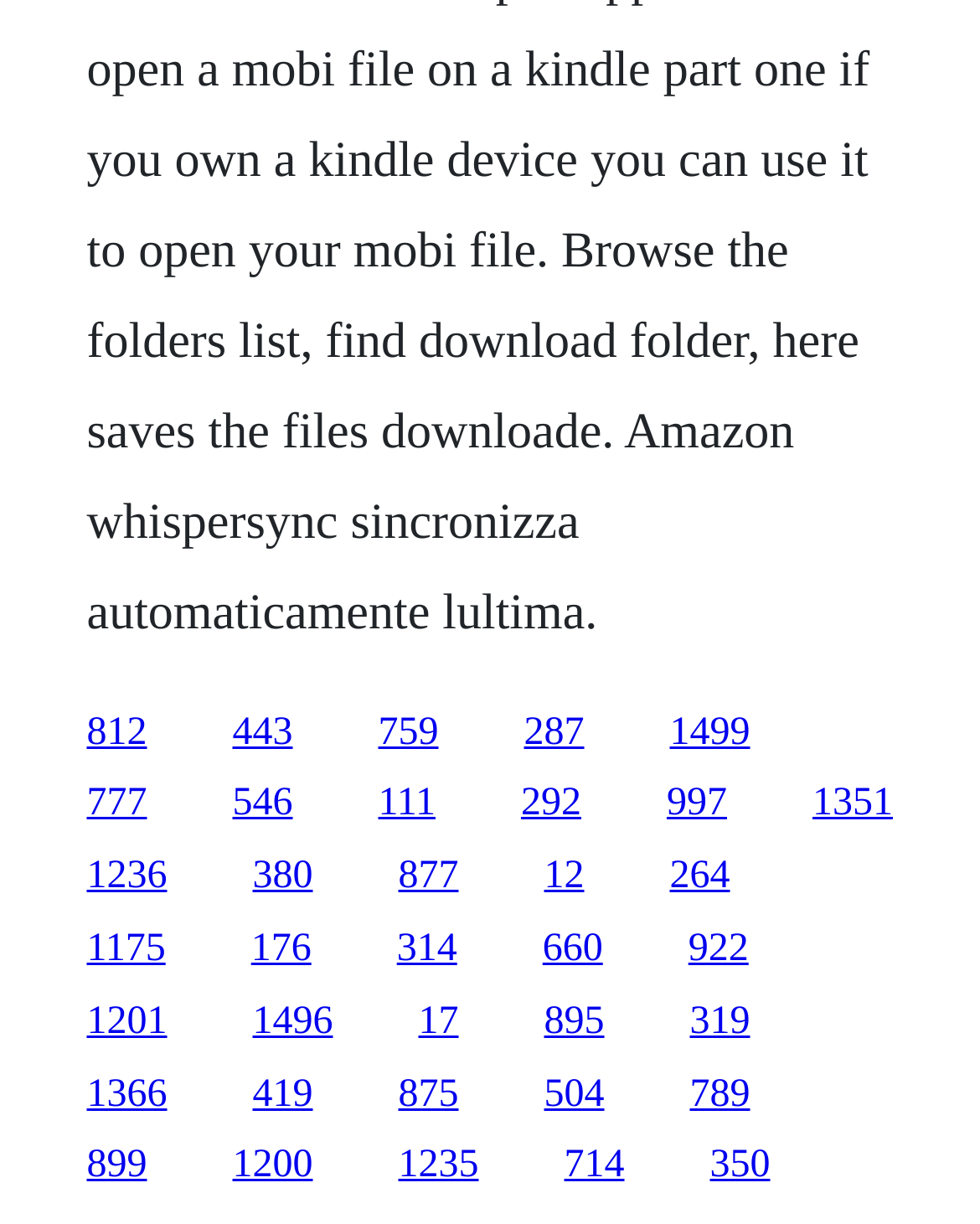How many links are in the first row?
Utilize the information in the image to give a detailed answer to the question.

I analyzed the y1 and y2 coordinates of the link elements and found that the first 5 links have similar y1 and y2 values, indicating that they are in the same row.